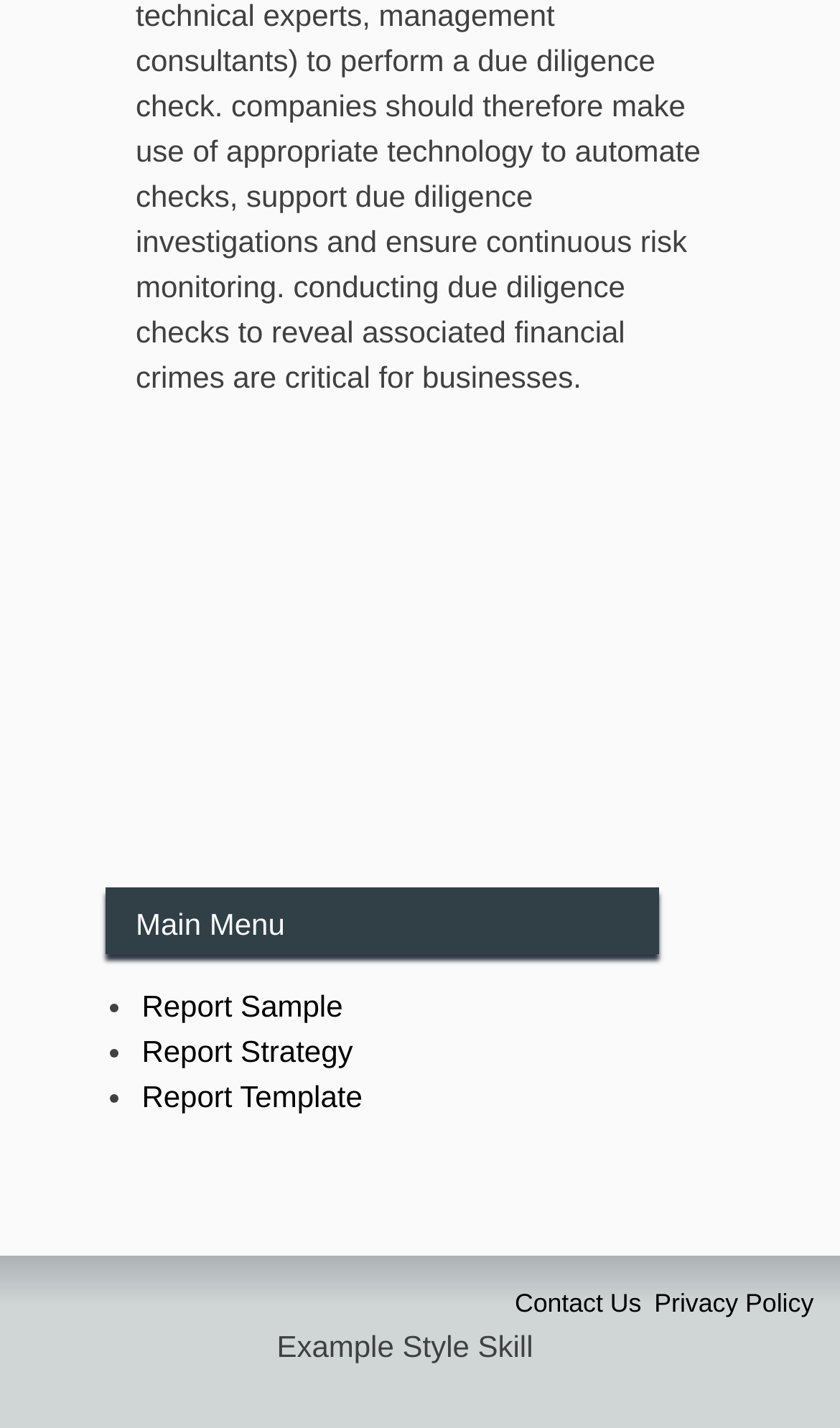What is the last item in the main menu? Examine the screenshot and reply using just one word or a brief phrase.

Report Template